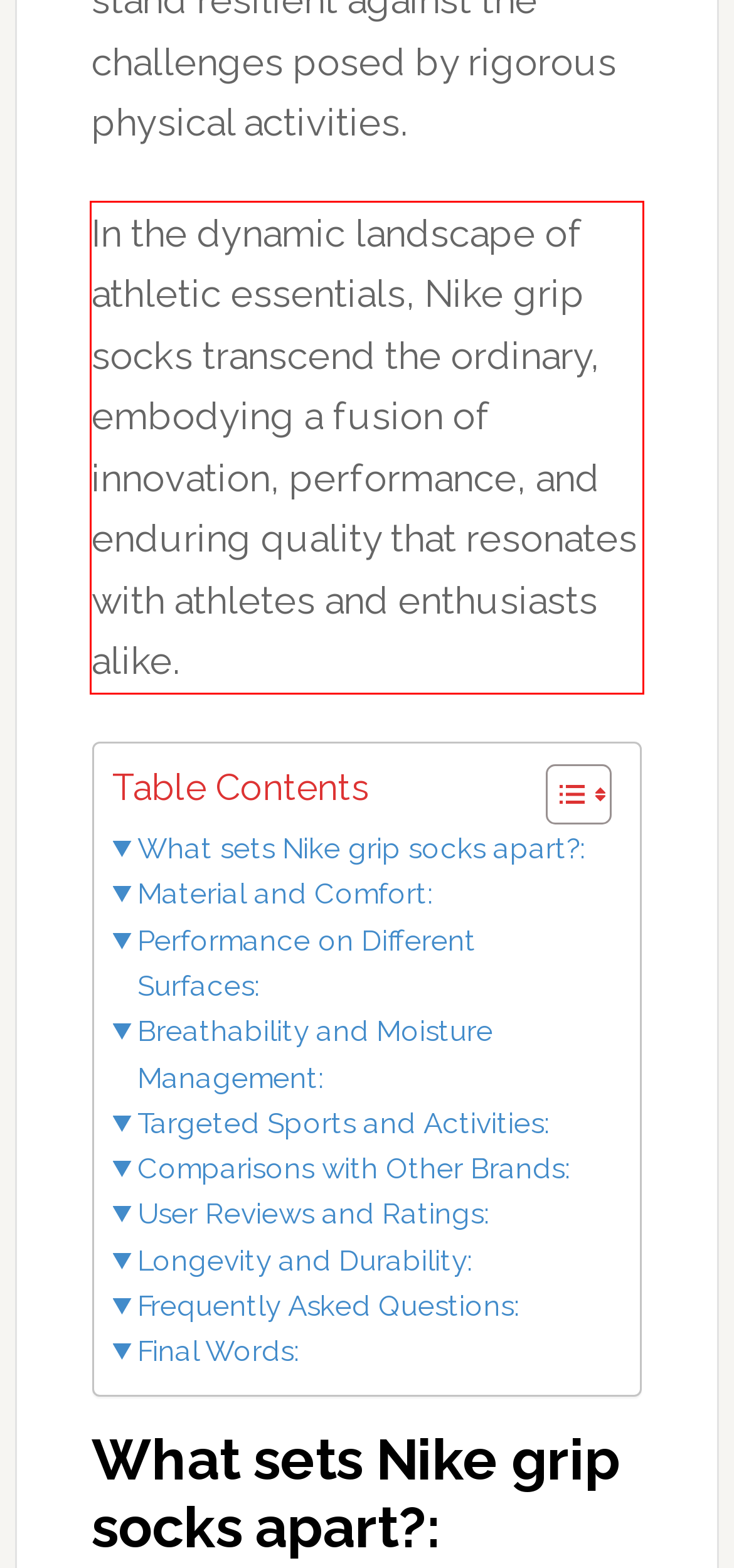Given a screenshot of a webpage containing a red rectangle bounding box, extract and provide the text content found within the red bounding box.

In the dynamic landscape of athletic essentials, Nike grip socks transcend the ordinary, embodying a fusion of innovation, performance, and enduring quality that resonates with athletes and enthusiasts alike.